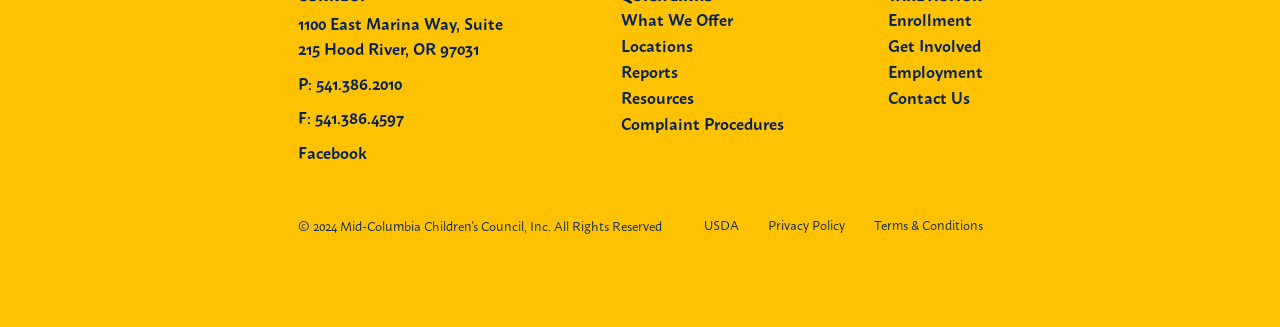Can you pinpoint the bounding box coordinates for the clickable element required for this instruction: "Get involved"? The coordinates should be four float numbers between 0 and 1, i.e., [left, top, right, bottom].

[0.693, 0.109, 0.766, 0.17]